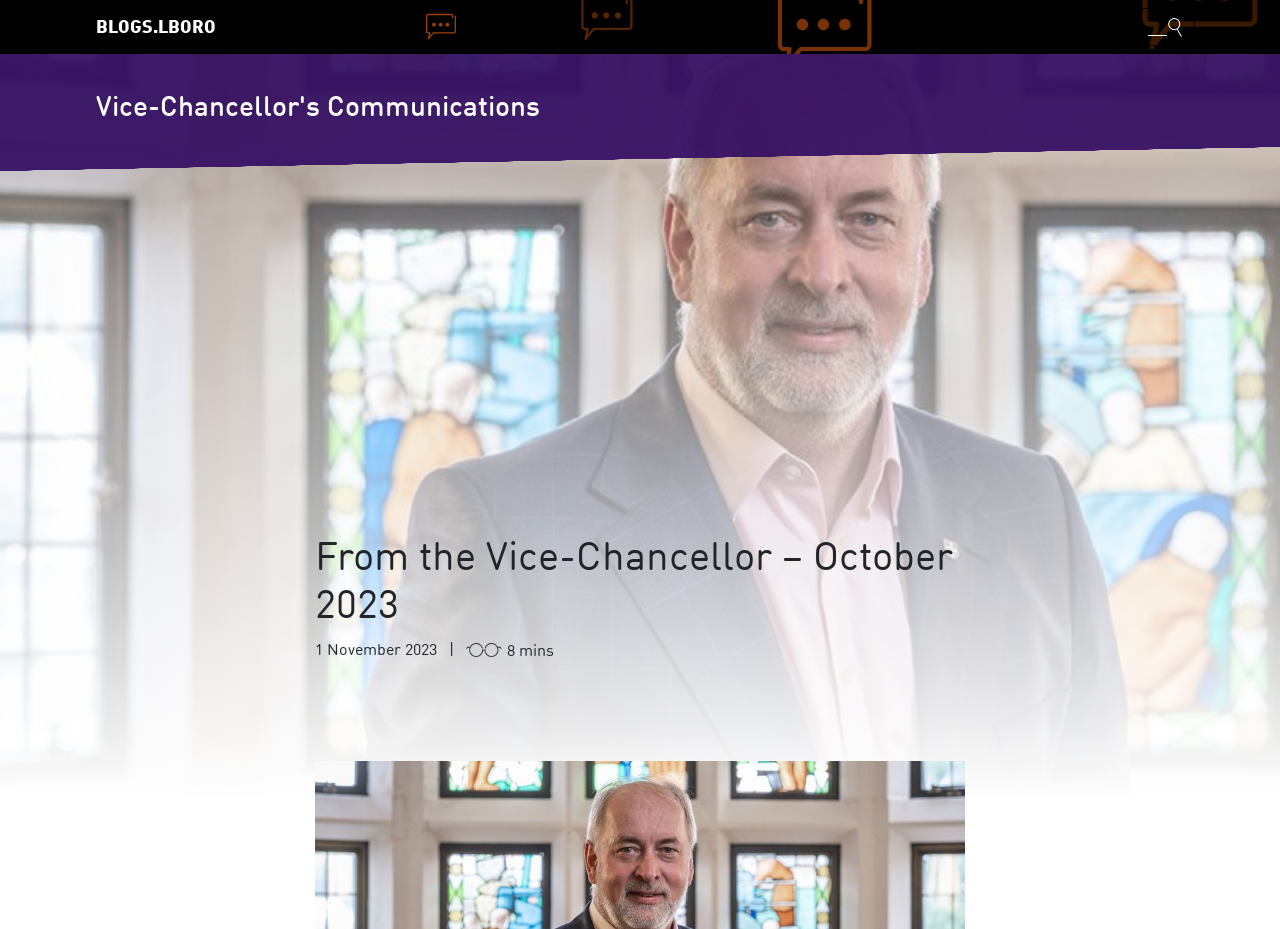Show the bounding box coordinates for the HTML element described as: "SHOPPING TIPS".

None